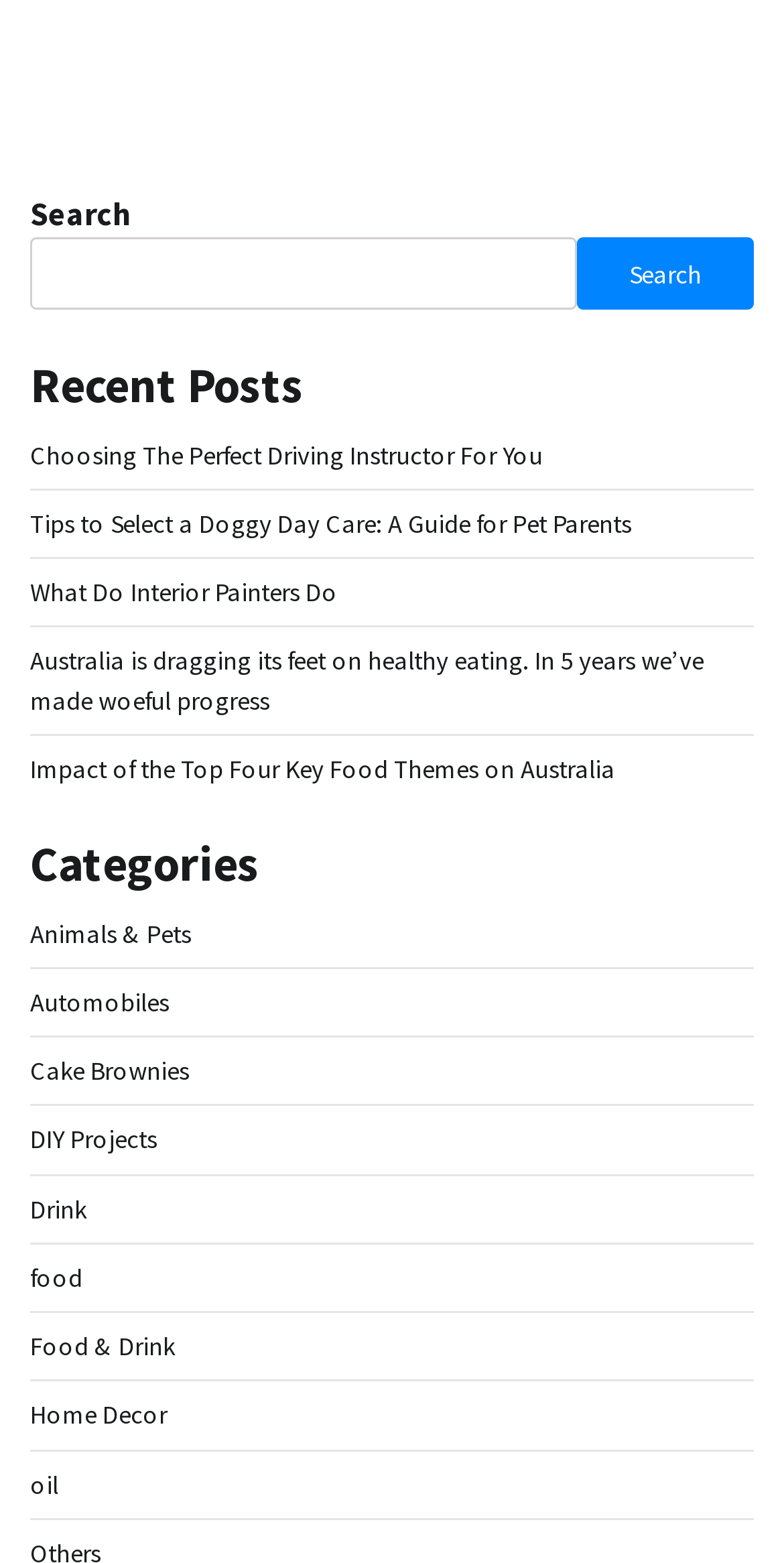Identify the bounding box coordinates for the UI element that matches this description: "Cake Brownies".

[0.038, 0.674, 0.241, 0.695]